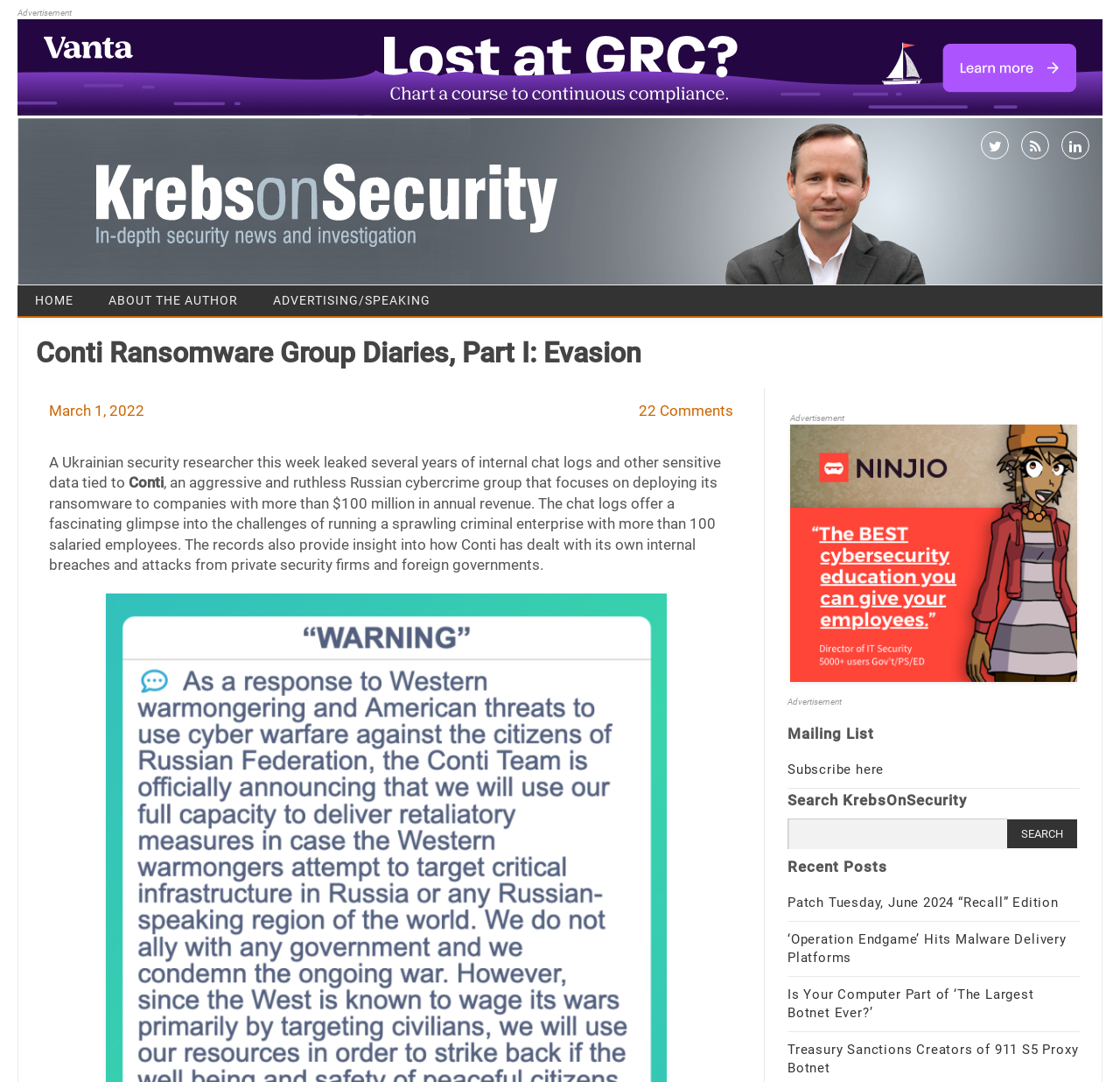Can you specify the bounding box coordinates of the area that needs to be clicked to fulfill the following instruction: "Subscribe to the mailing list"?

[0.703, 0.704, 0.789, 0.719]